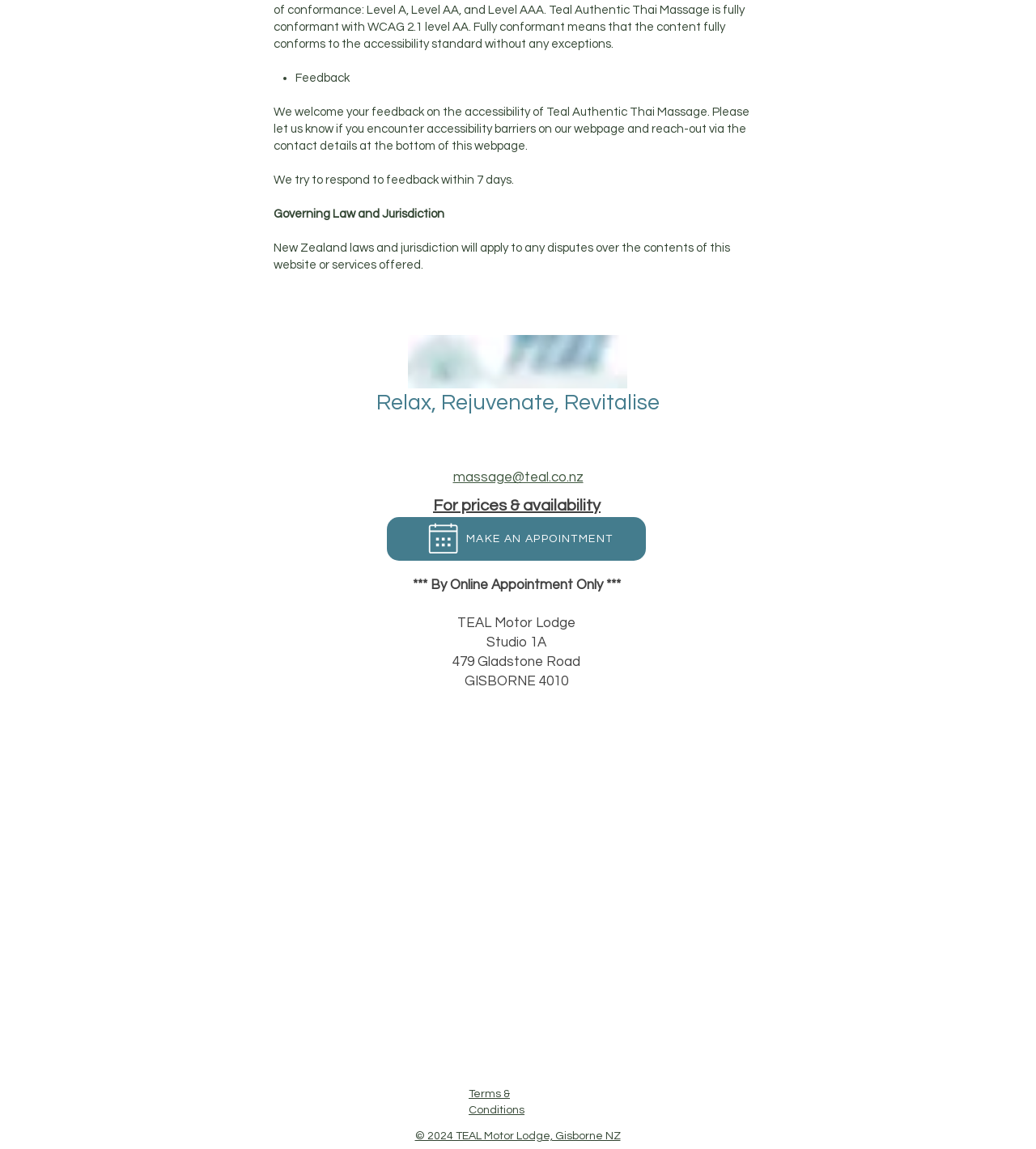How can visitors make an appointment?
Using the image as a reference, give a one-word or short phrase answer.

Online Appointment Only